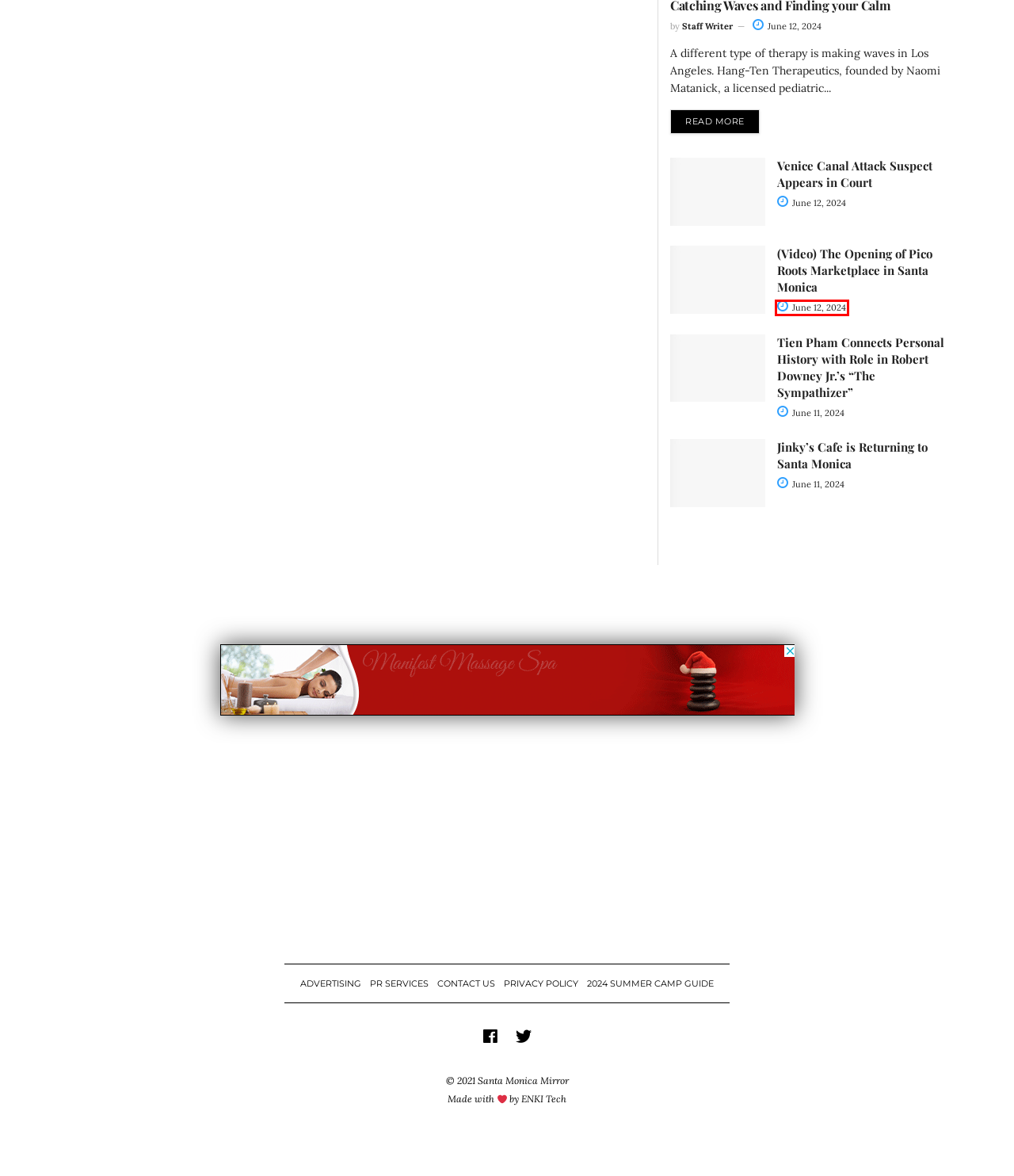Assess the screenshot of a webpage with a red bounding box and determine which webpage description most accurately matches the new page after clicking the element within the red box. Here are the options:
A. Mirror Media Group
B. Staff Writer, Author at SM Mirror
C. (Video) The Opening of Pico Roots Marketplace in Santa Monica - SM Mirror
D. Venice Canal Attack Suspect Appears in Court - SM Mirror
E. Tien Pham Connects Personal History with Role in Robert Downey Jr.’s "The Sympathizer" - SM Mirror
F. Jinky’s Cafe is Returning to Santa Monica - SM Mirror
G. Privacy Policy - SM Mirror
H. Contact us - SM Mirror

C